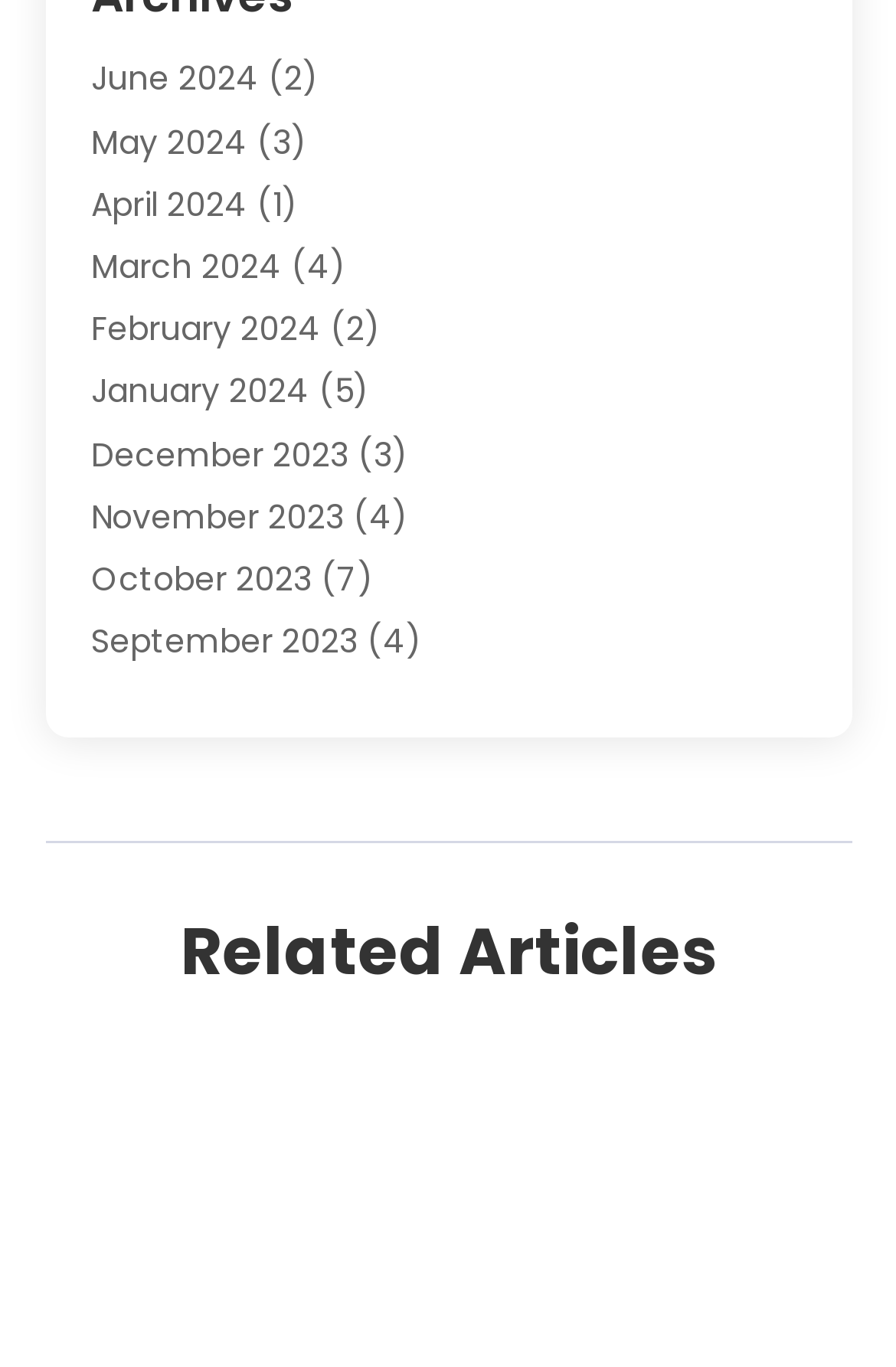Carefully observe the image and respond to the question with a detailed answer:
Are there any links related to Social Security on this webpage?

I found that there are several links related to Social Security, including Social Security Attorneys, Social Security Disability, and Social Security Disability Attorney, which suggests that this webpage provides resources and information on Social Security-related legal issues.